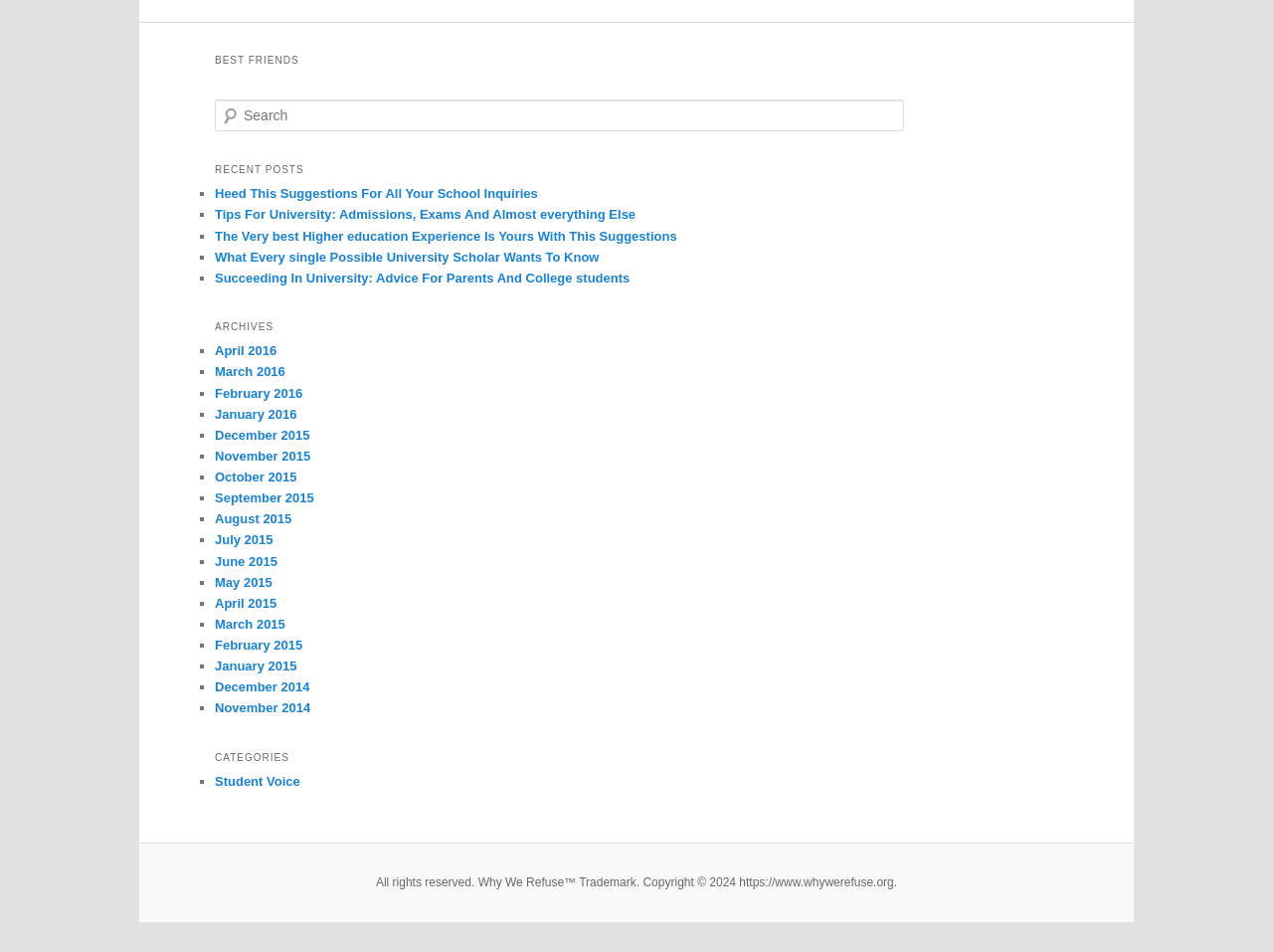What is the category of the first link?
Look at the image and answer with only one word or phrase.

Student Voice